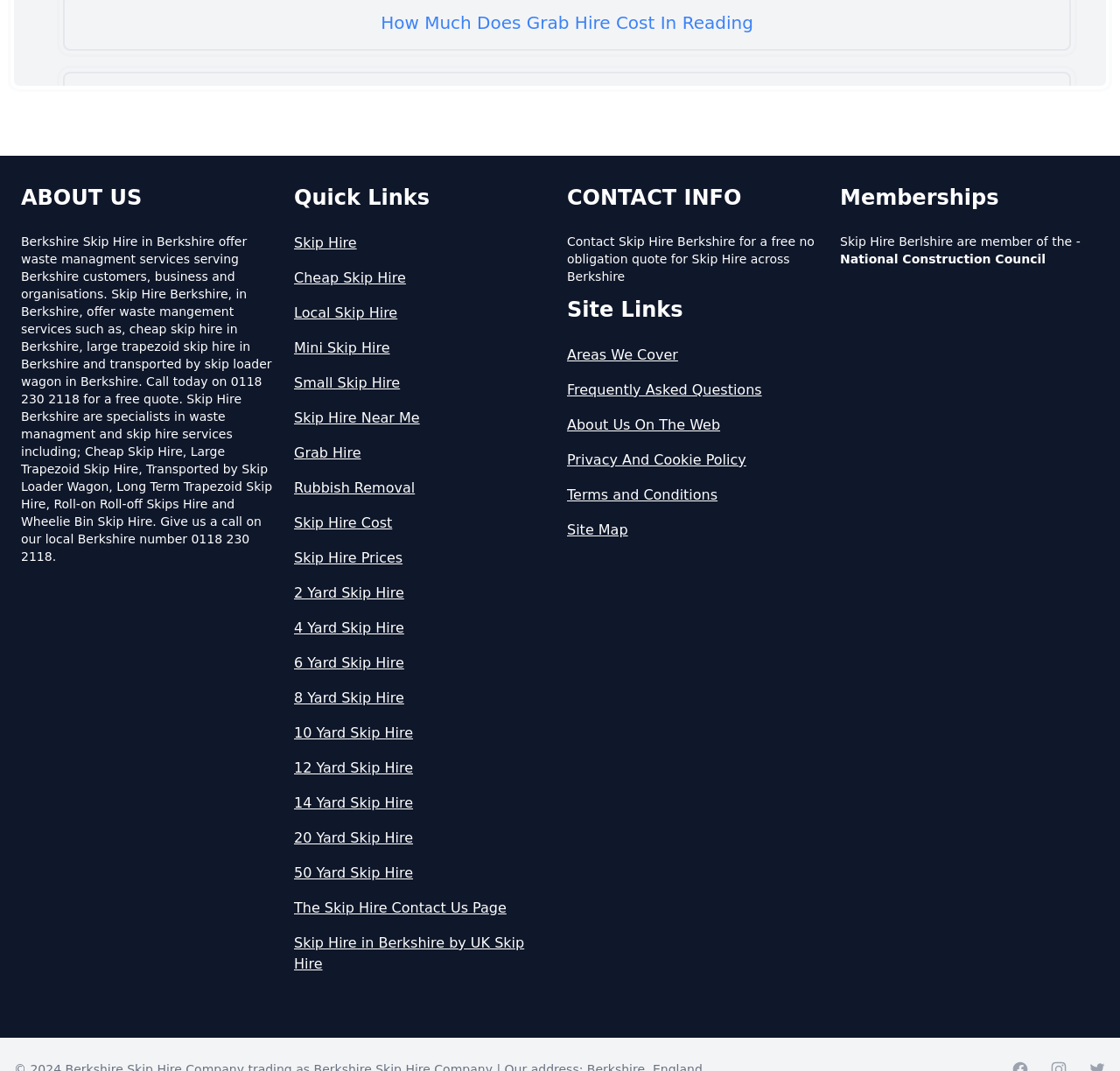Locate the bounding box coordinates of the element that should be clicked to fulfill the instruction: "View 'Areas We Cover'".

[0.506, 0.322, 0.738, 0.342]